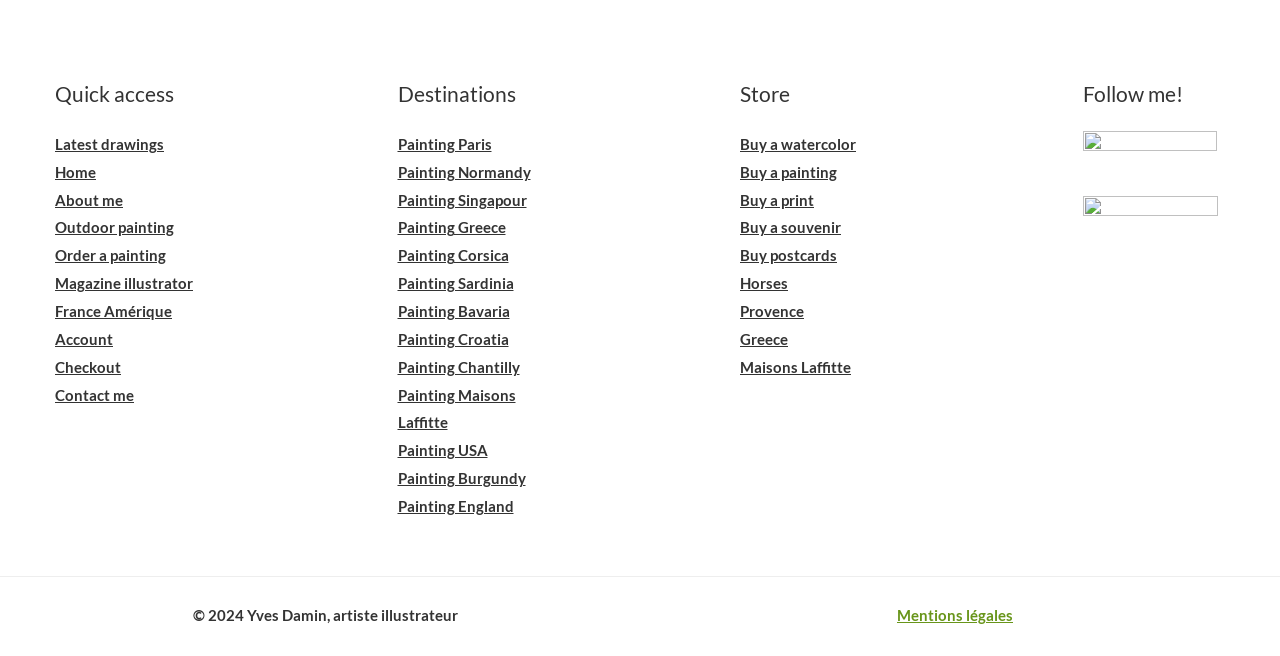Find the bounding box coordinates for the element that must be clicked to complete the instruction: "Read the legal mentions". The coordinates should be four float numbers between 0 and 1, indicated as [left, top, right, bottom].

[0.701, 0.924, 0.791, 0.952]